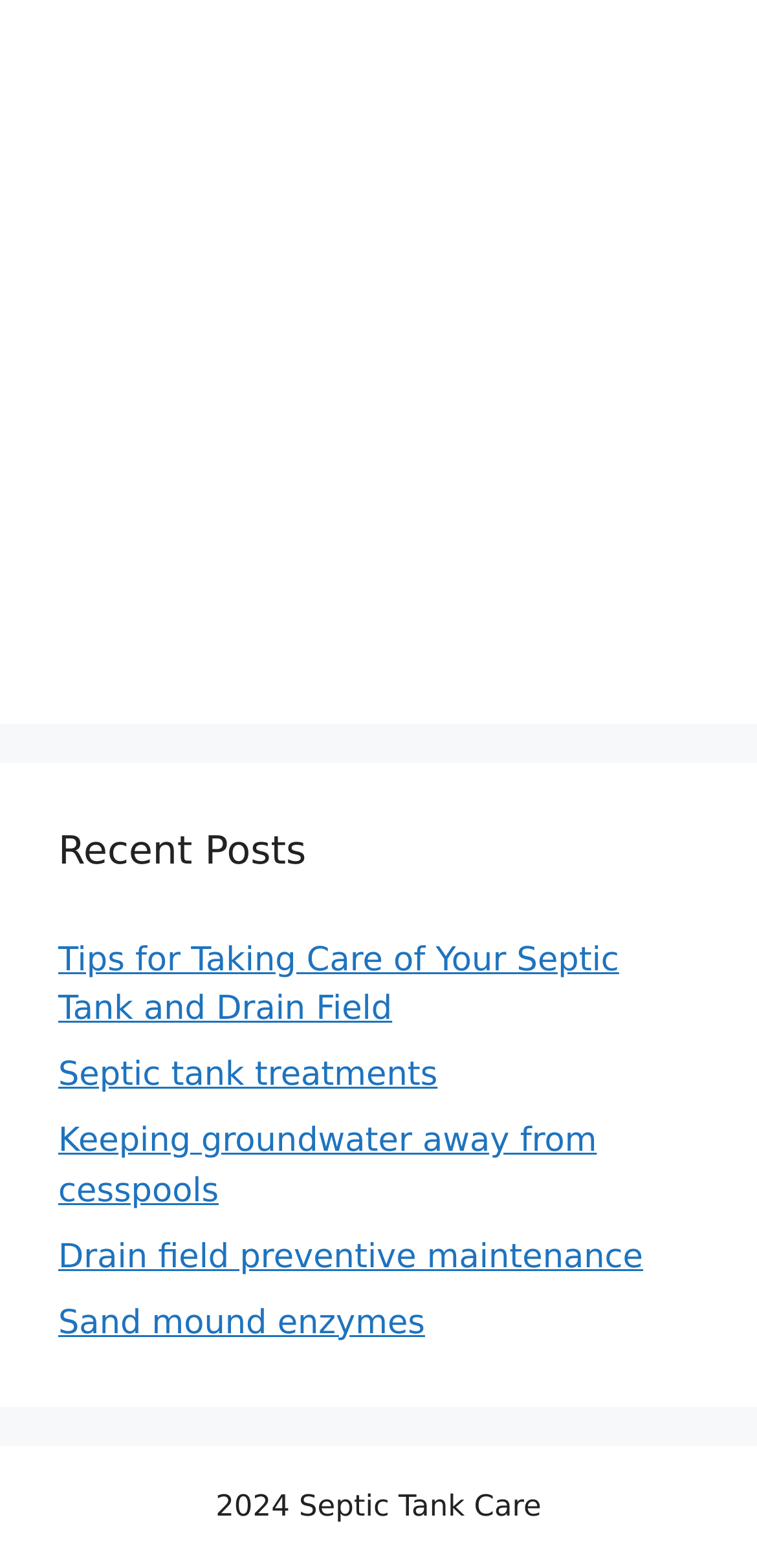Is the website focused on a specific year?
Kindly offer a comprehensive and detailed response to the question.

The website appears to be focused on a specific year, 2024, as indicated by the static text '2024 Septic Tank Care' at the bottom of the webpage.